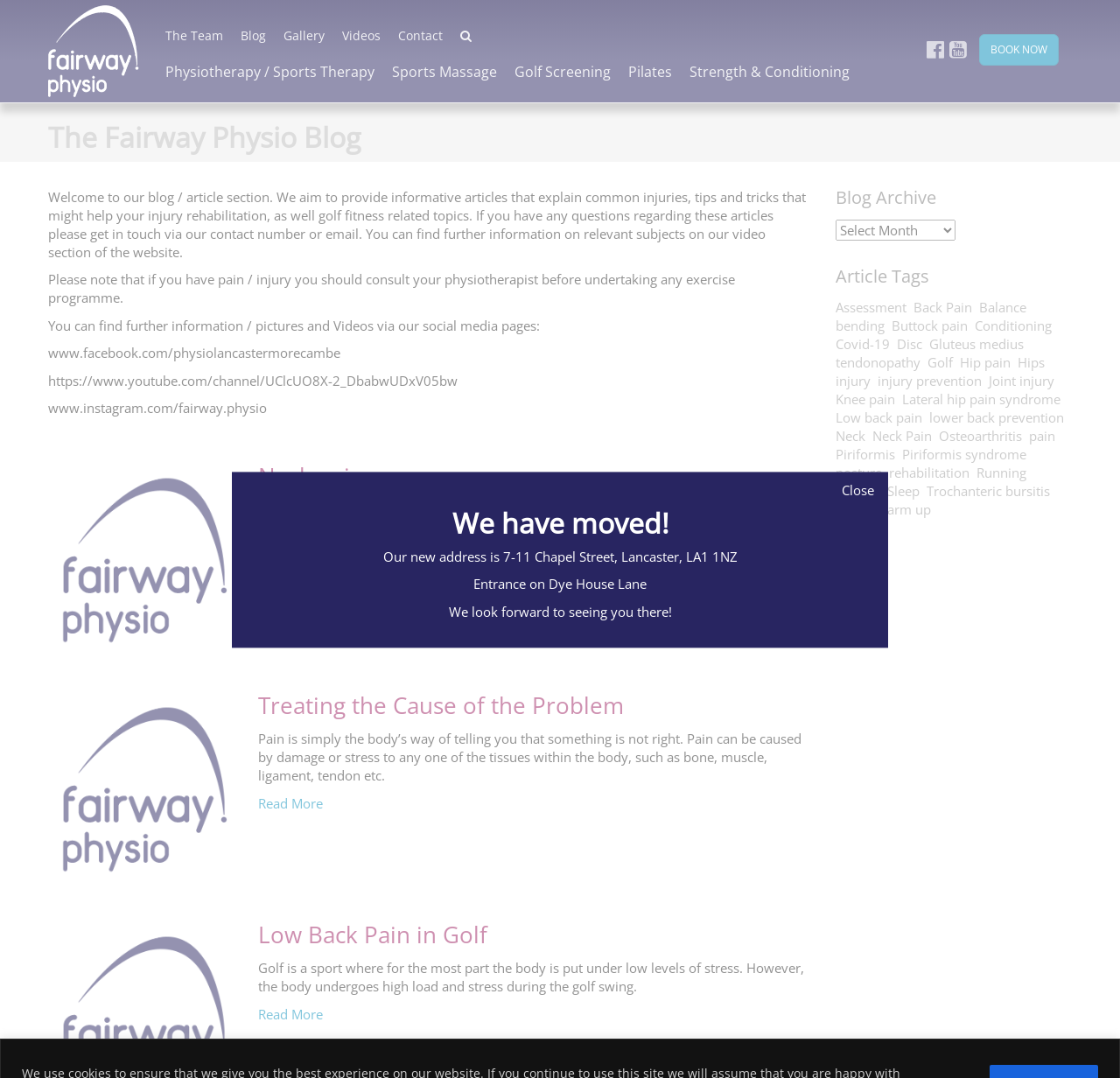Identify the bounding box coordinates of the clickable region to carry out the given instruction: "View the video on YouTube".

[0.043, 0.345, 0.409, 0.361]